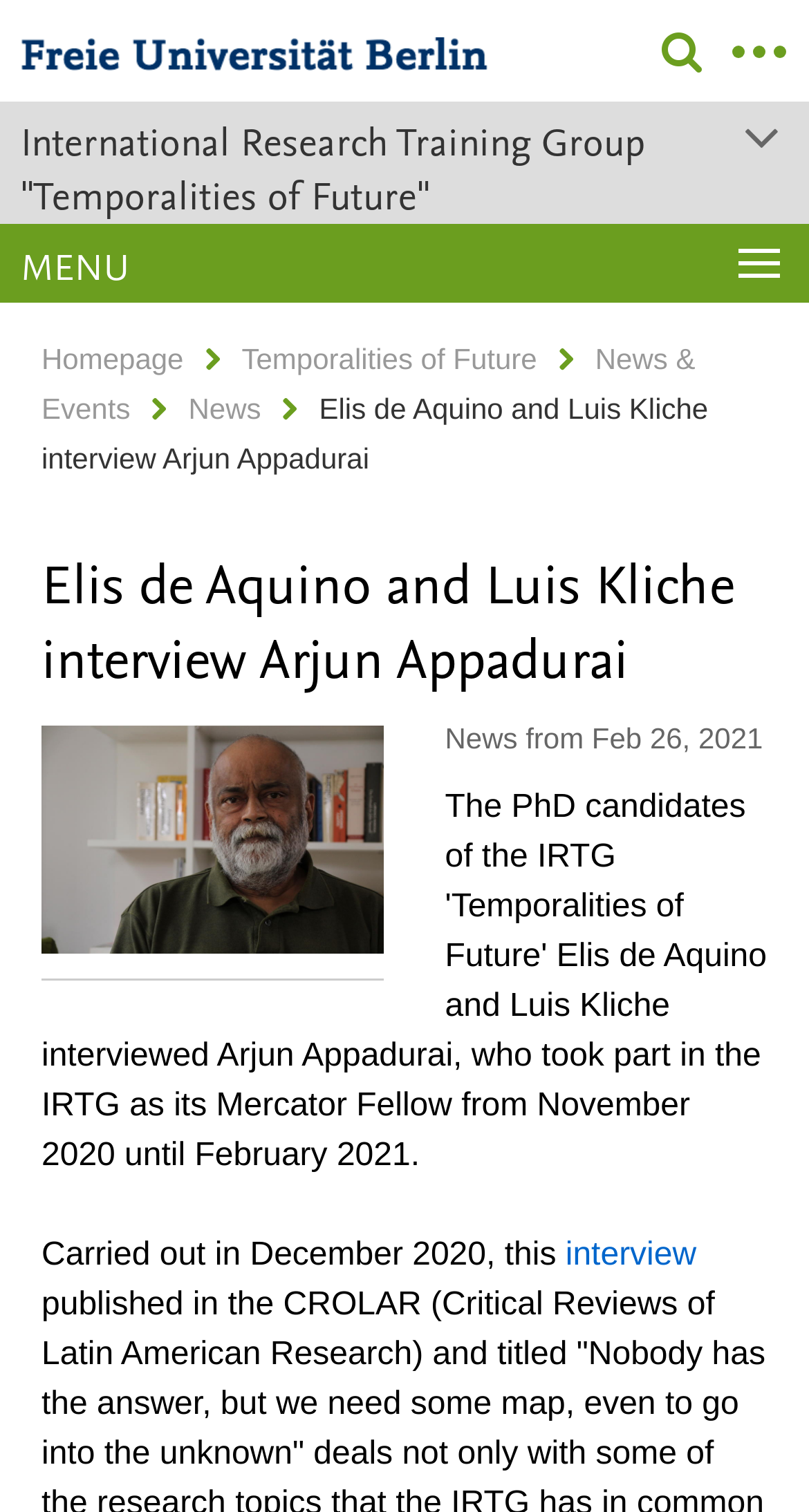Refer to the image and provide an in-depth answer to the question:
How many links are in the menu?

I found the answer by looking at the link elements that are children of the 'MENU' static text element. There are three link elements, labeled 'Homepage', 'Temporalities of Future', and 'News & Events', which suggests that there are three items in the menu.